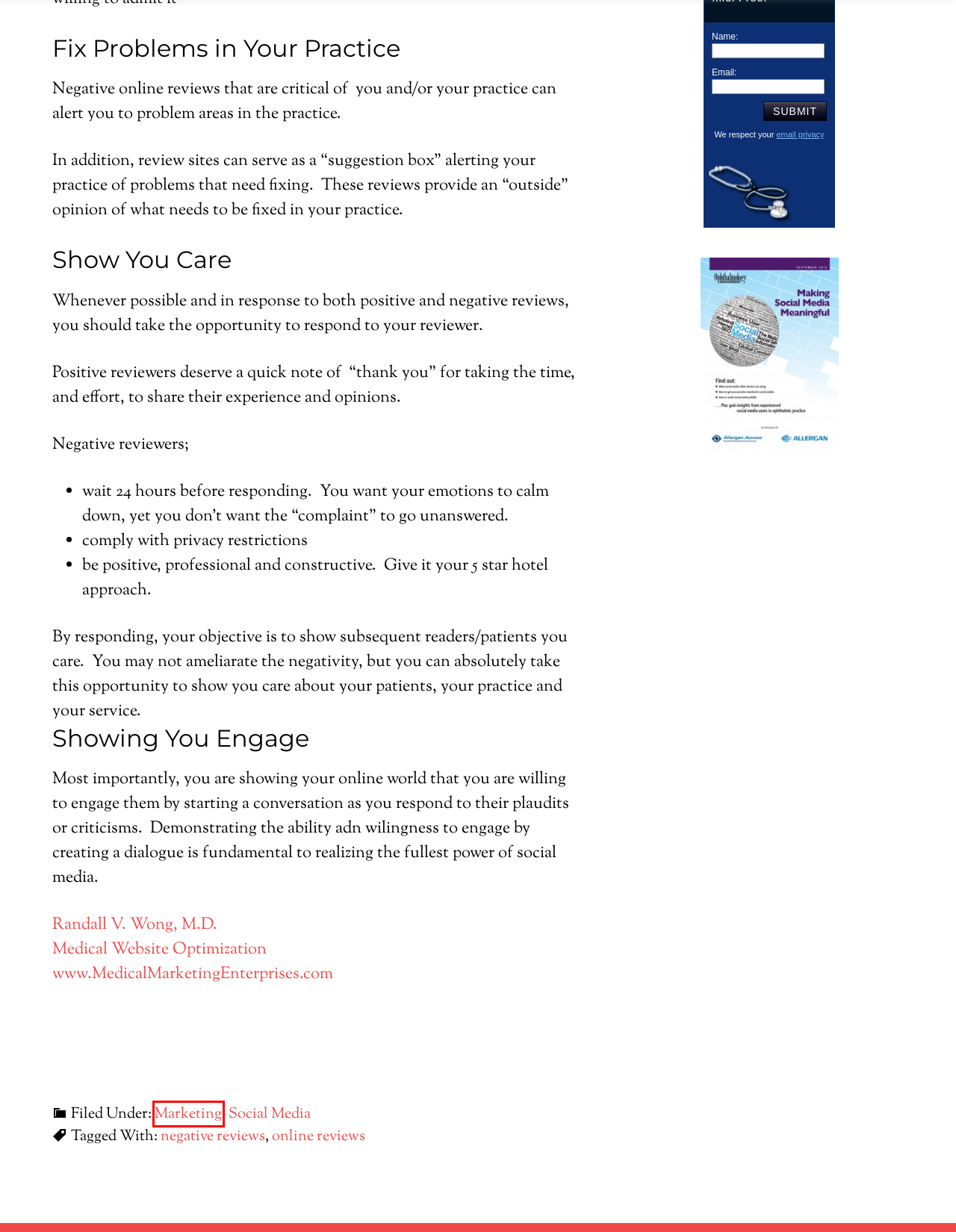Look at the screenshot of a webpage with a red bounding box and select the webpage description that best corresponds to the new page after clicking the element in the red box. Here are the options:
A. Legal Bits Archives - Medical Marketing Enterprises, L.L.C.
B. online reviews Archives - Medical Marketing Enterprises, L.L.C.
C. Webinar: Double Digit Growth 2013 - Medical Marketing Enterprises, L.L.C.
D. Social Media Archives - Medical Marketing Enterprises, L.L.C.
E. Marketing Archives - Medical Marketing Enterprises, L.L.C.
F. About - Medical Marketing Enterprises, L.L.C.
G. AAO Presentations 2014 - Medical Marketing Enterprises, L.L.C.
H. SEO - Medical Marketing Enterprises, L.L.C.

E